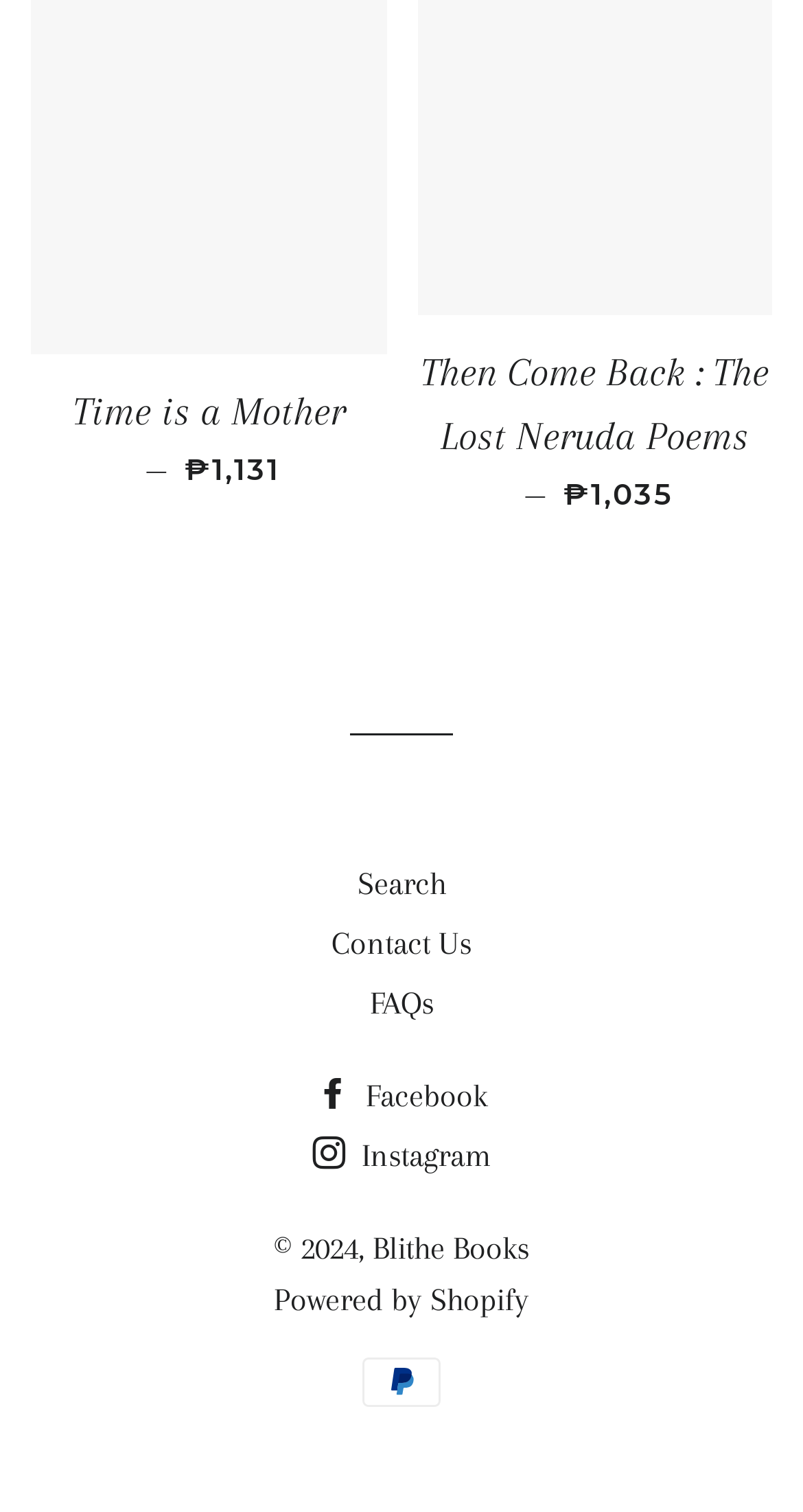What is the price of 'Time is a Mother' book?
Deliver a detailed and extensive answer to the question.

The price of the book 'Time is a Mother' can be found in the link element with the text 'Time is a Mother— REGULAR PRICE ₱1,131' at the top of the webpage.